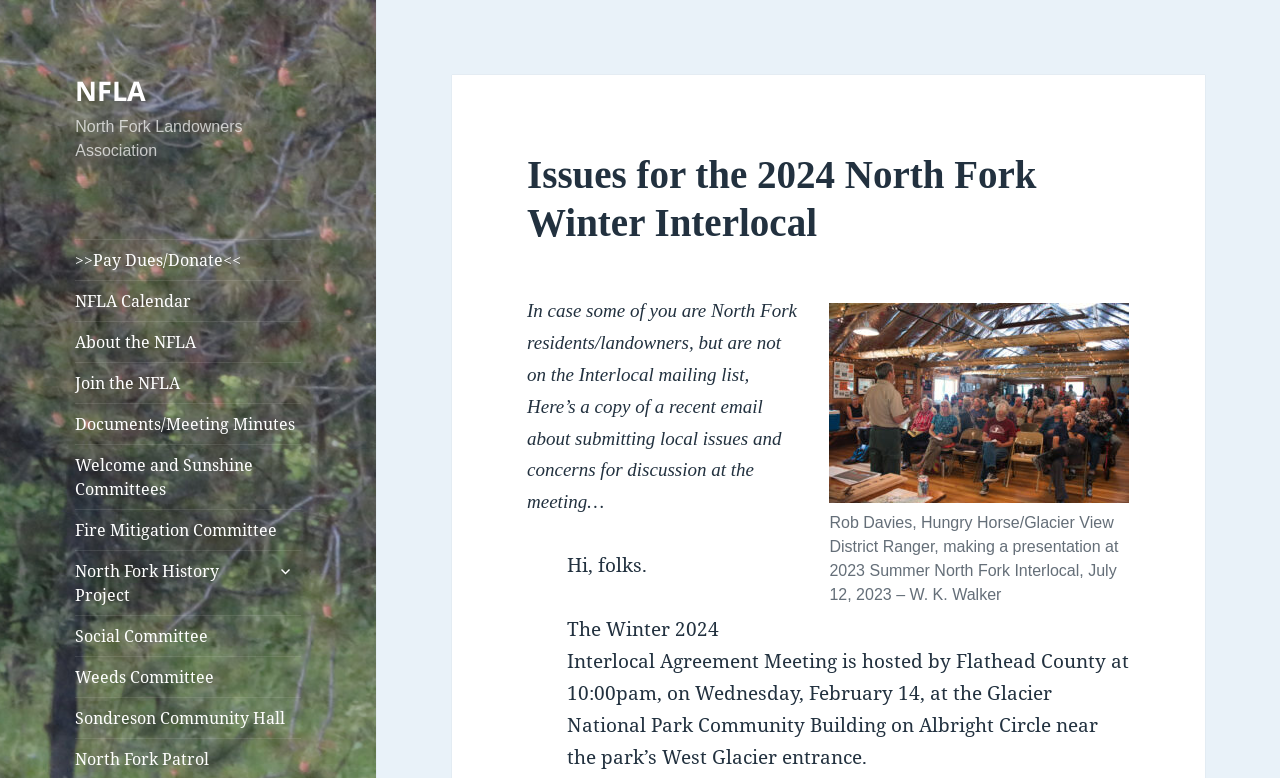What is the date of the Winter 2024 Interlocal Agreement Meeting?
Using the image, answer in one word or phrase.

February 14